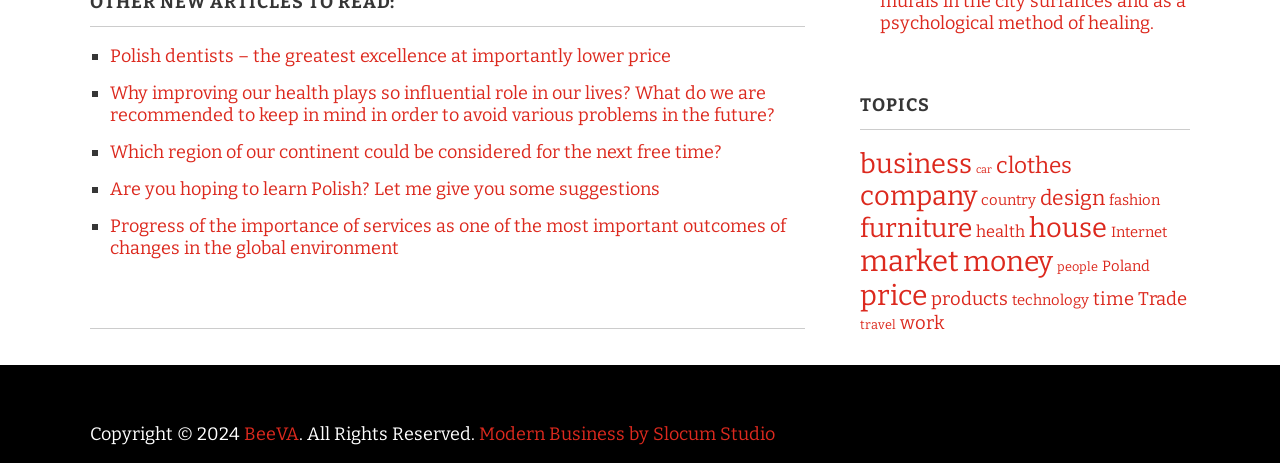What is the first topic listed under TOPICS? Based on the screenshot, please respond with a single word or phrase.

business